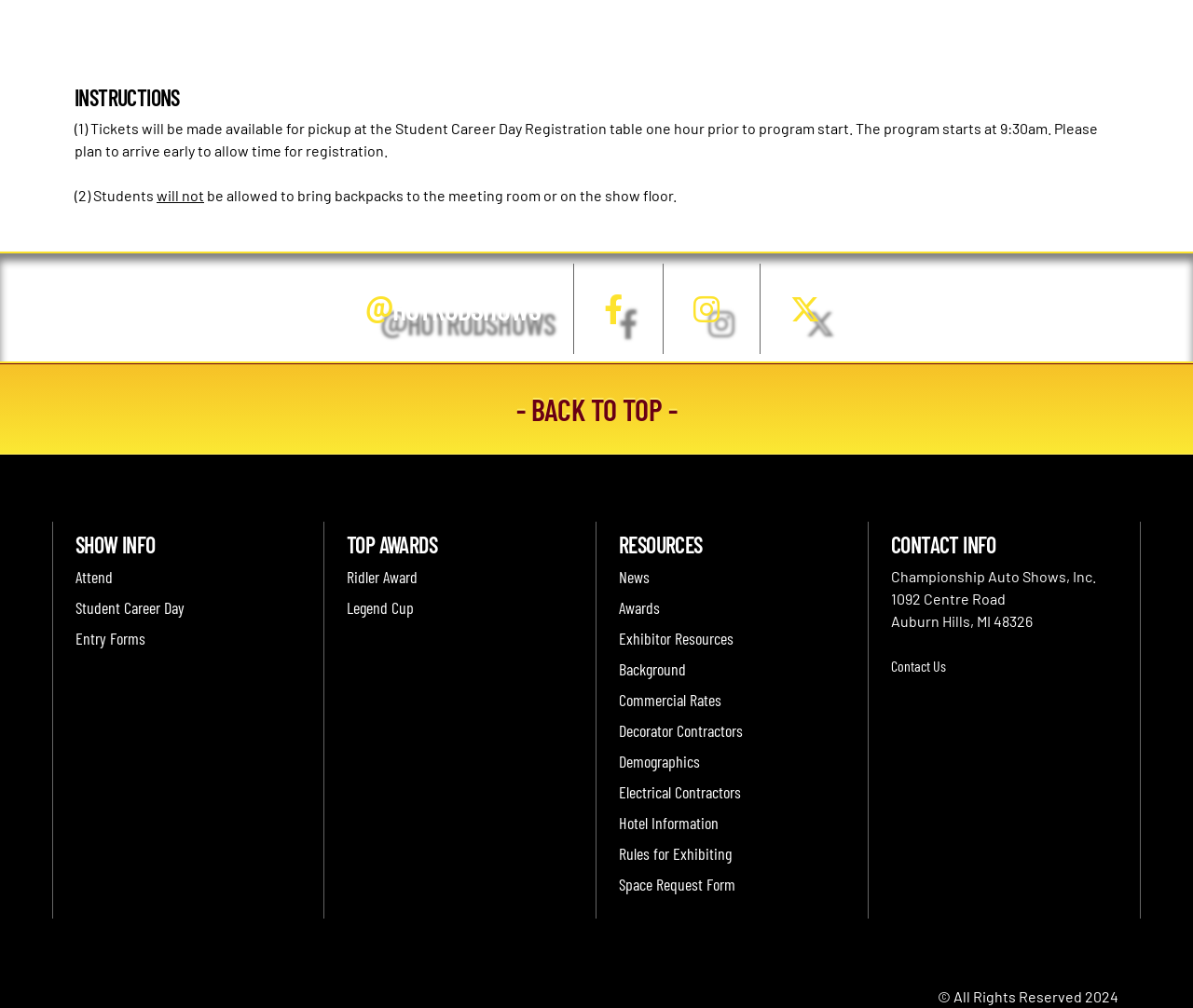Please locate the UI element described by "About Us" and provide its bounding box coordinates.

None